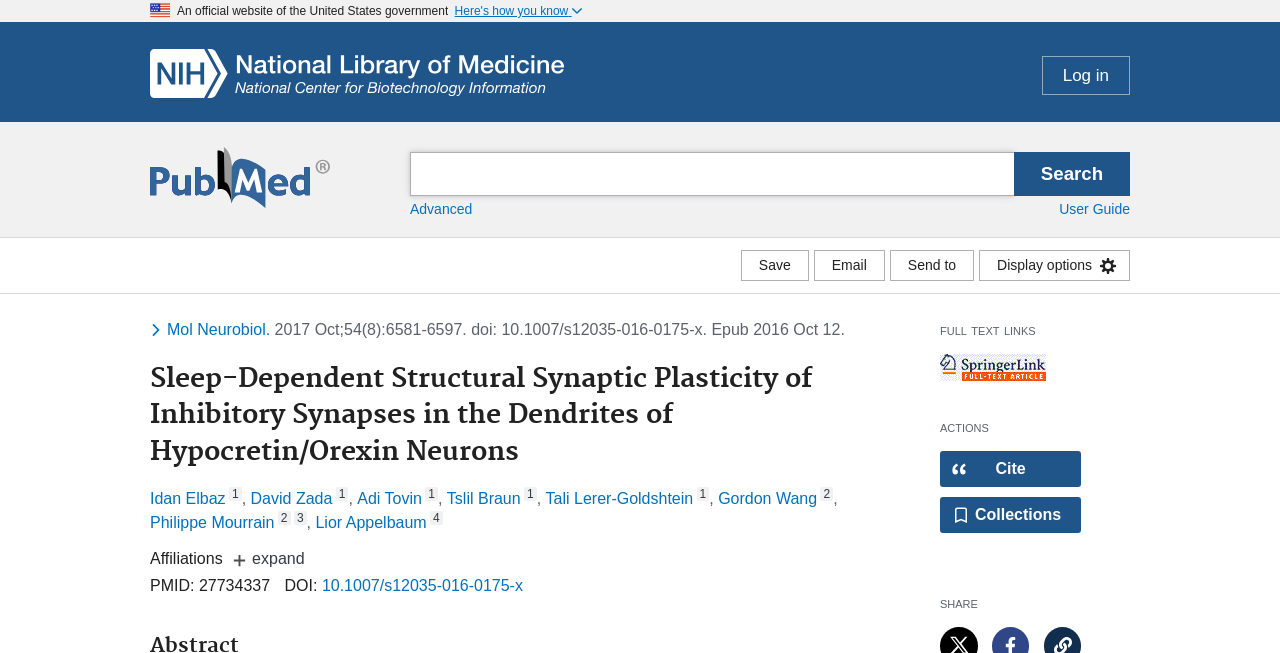Please pinpoint the bounding box coordinates for the region I should click to adhere to this instruction: "View full text".

[0.734, 0.542, 0.817, 0.583]